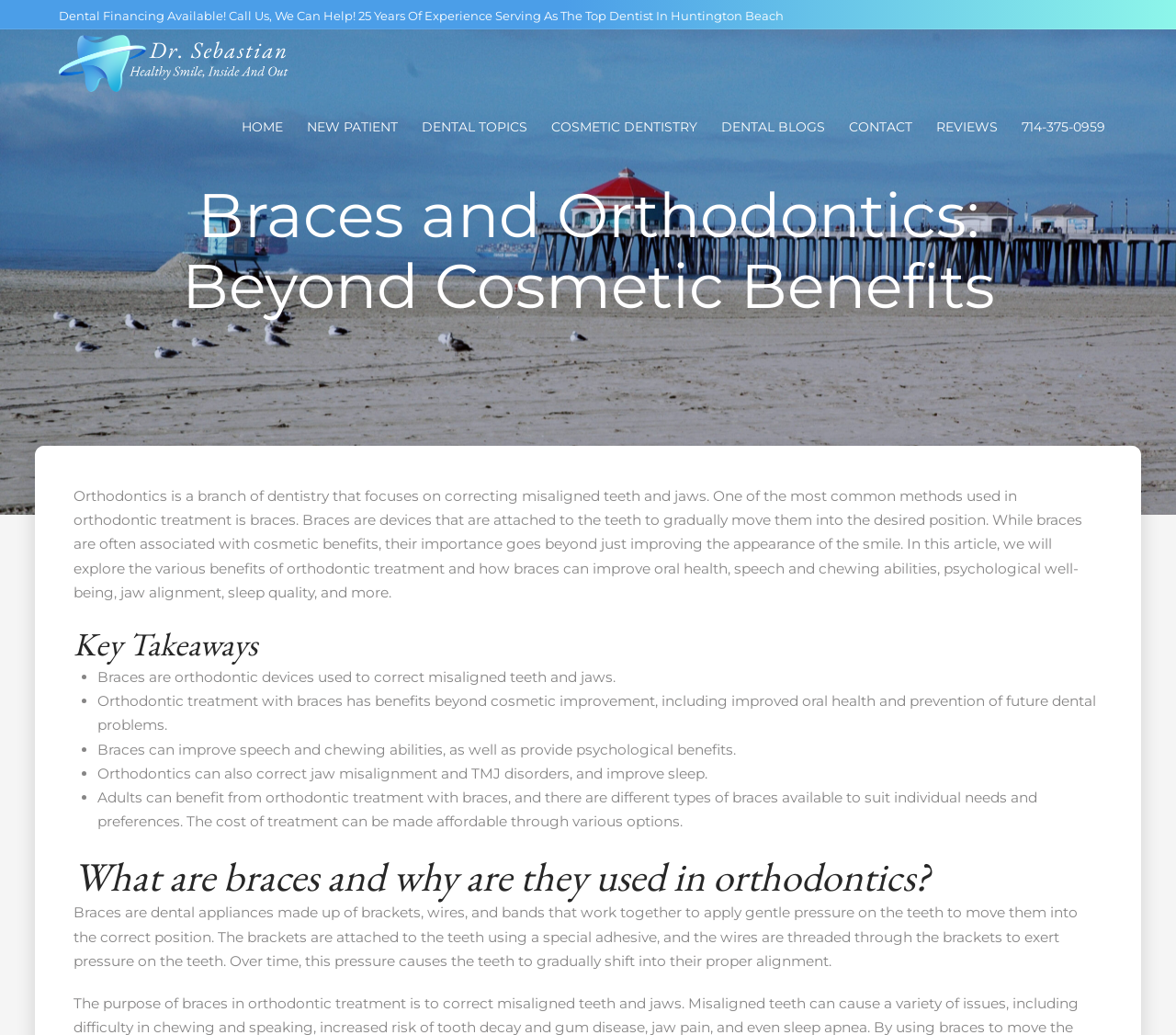Utilize the details in the image to give a detailed response to the question: What are the benefits of orthodontic treatment beyond cosmetic improvement?

The webpage lists several benefits of orthodontic treatment beyond cosmetic improvement, including improved oral health, speech, and chewing abilities, as well as psychological benefits, correction of jaw misalignment, and improved sleep quality, as mentioned in the static text and list markers.